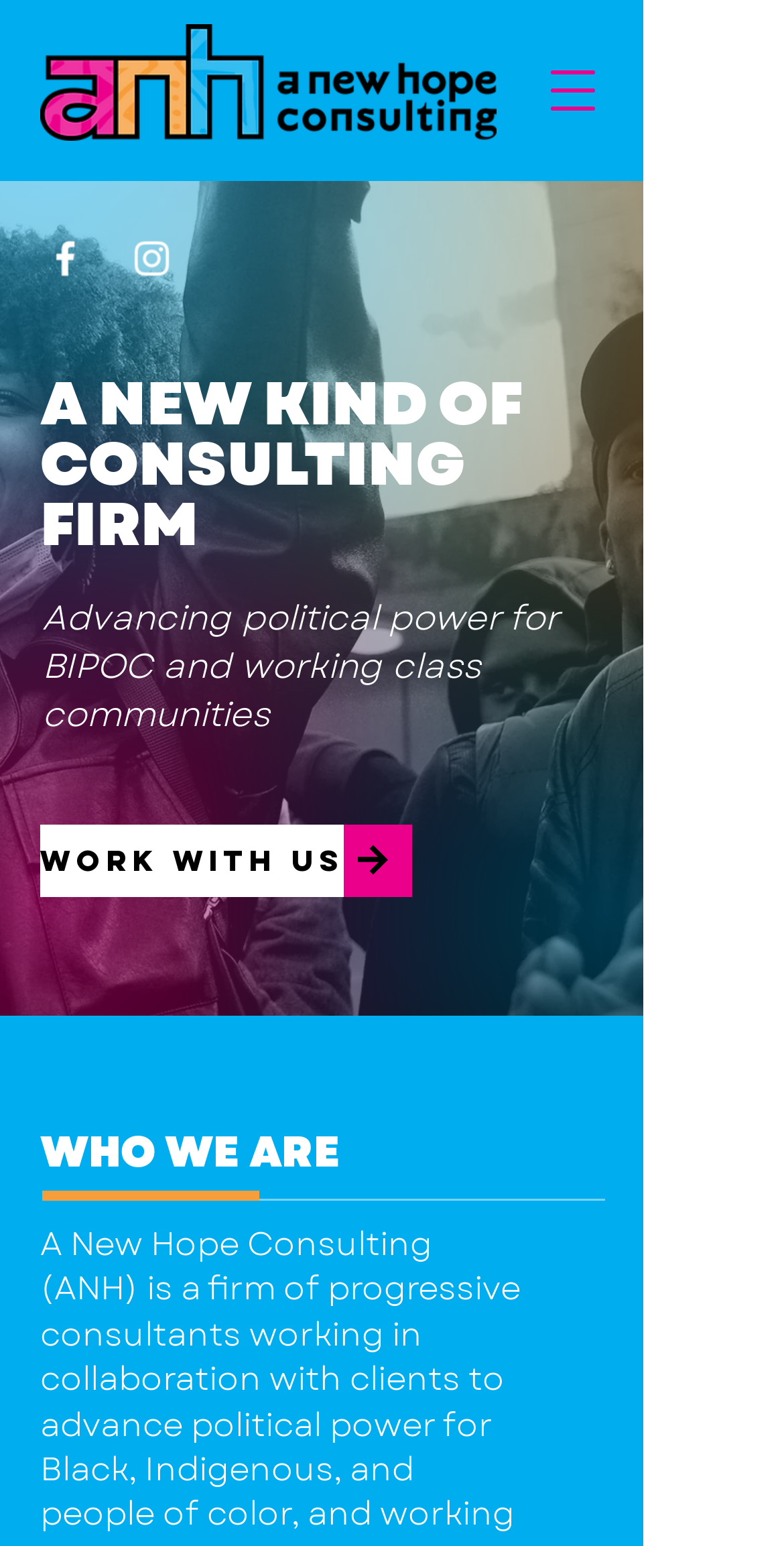Identify the bounding box coordinates for the UI element described by the following text: "WORK WITH US". Provide the coordinates as four float numbers between 0 and 1, in the format [left, top, right, bottom].

[0.051, 0.533, 0.438, 0.58]